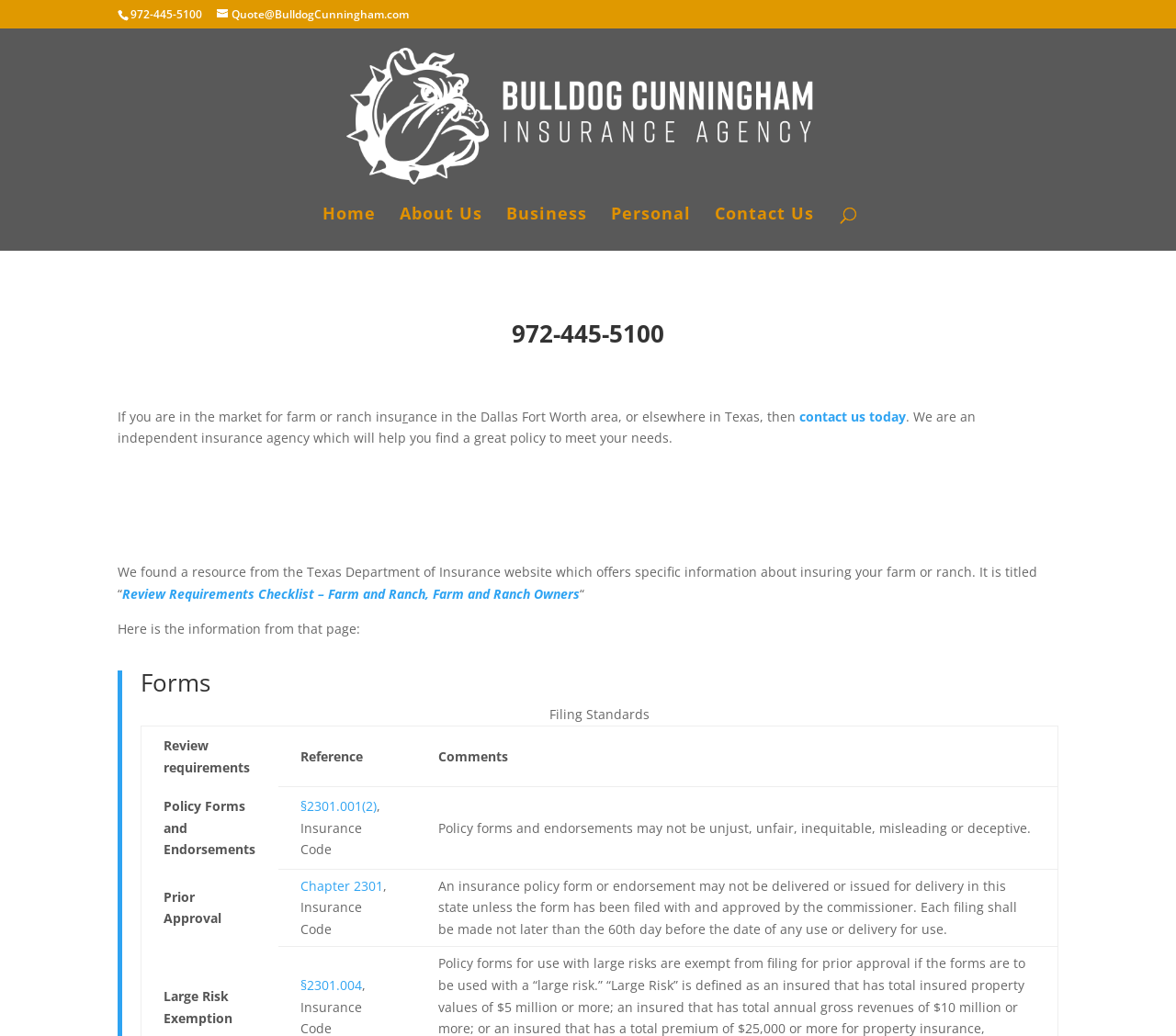How many main navigation links are there?
Look at the image and answer with only one word or phrase.

5